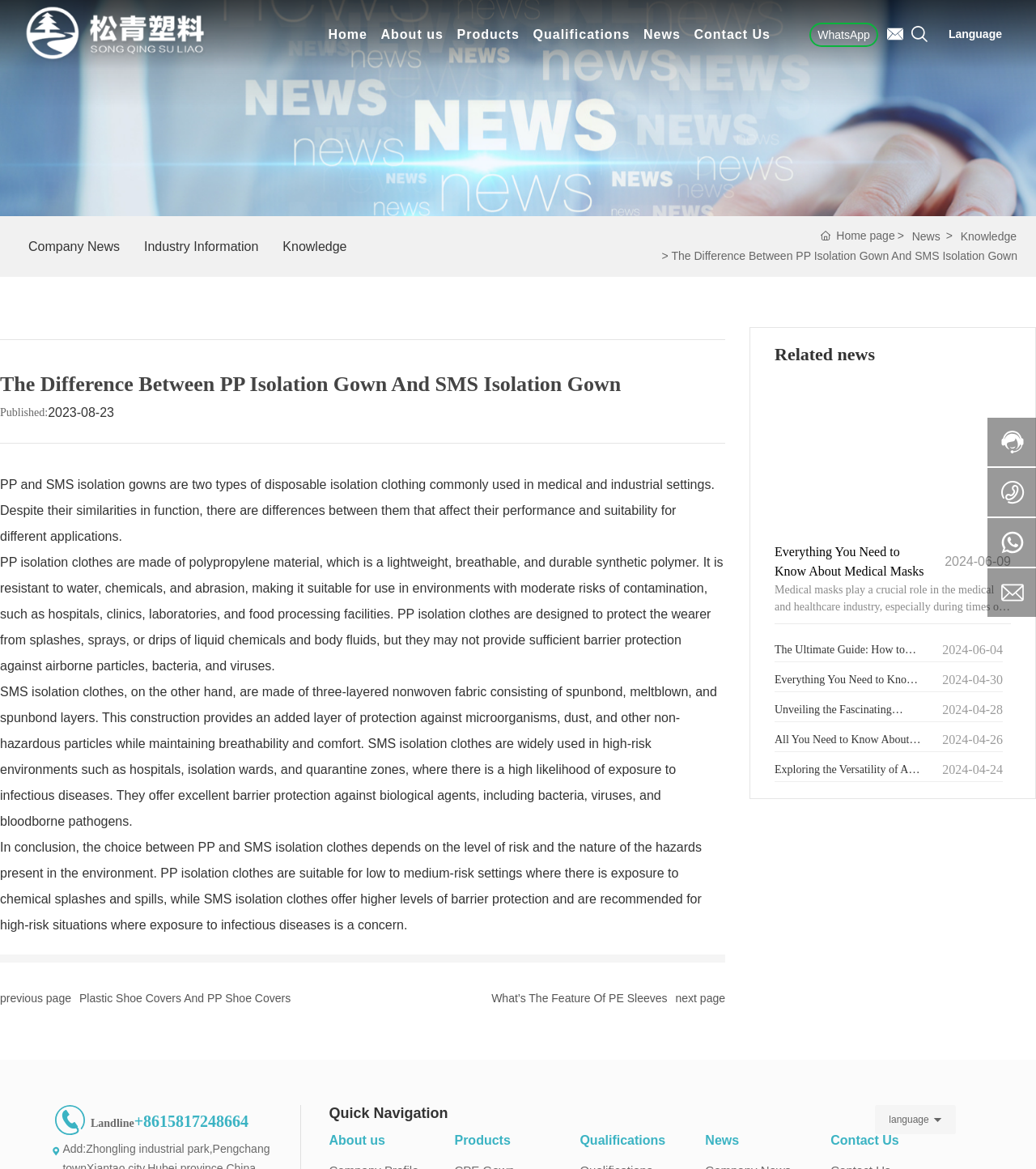Please identify the bounding box coordinates of the region to click in order to complete the given instruction: "View the details of the CALL FOR INTEREST". The coordinates should be four float numbers between 0 and 1, i.e., [left, top, right, bottom].

None